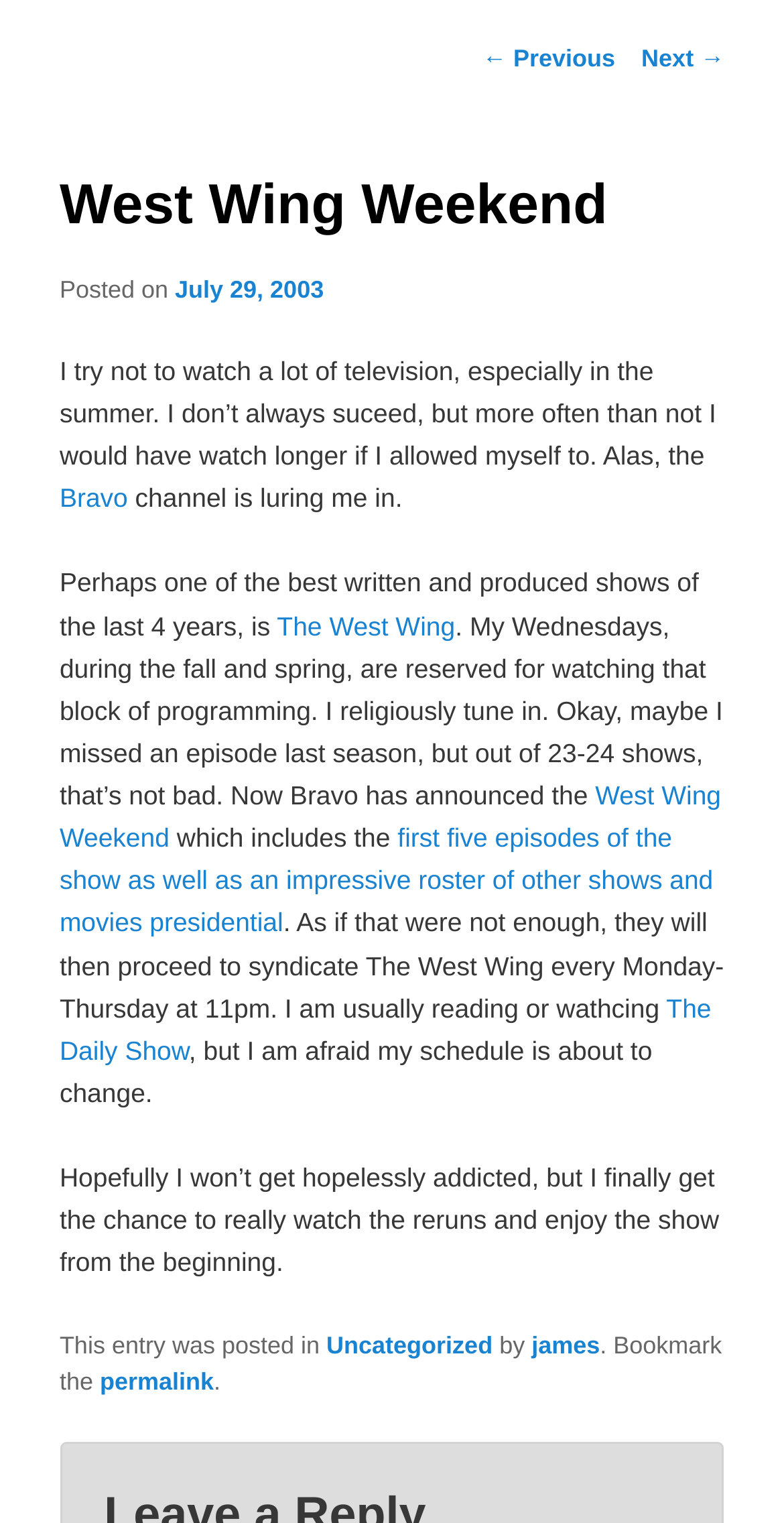Show the bounding box coordinates for the HTML element described as: "← Previous".

[0.615, 0.029, 0.785, 0.047]